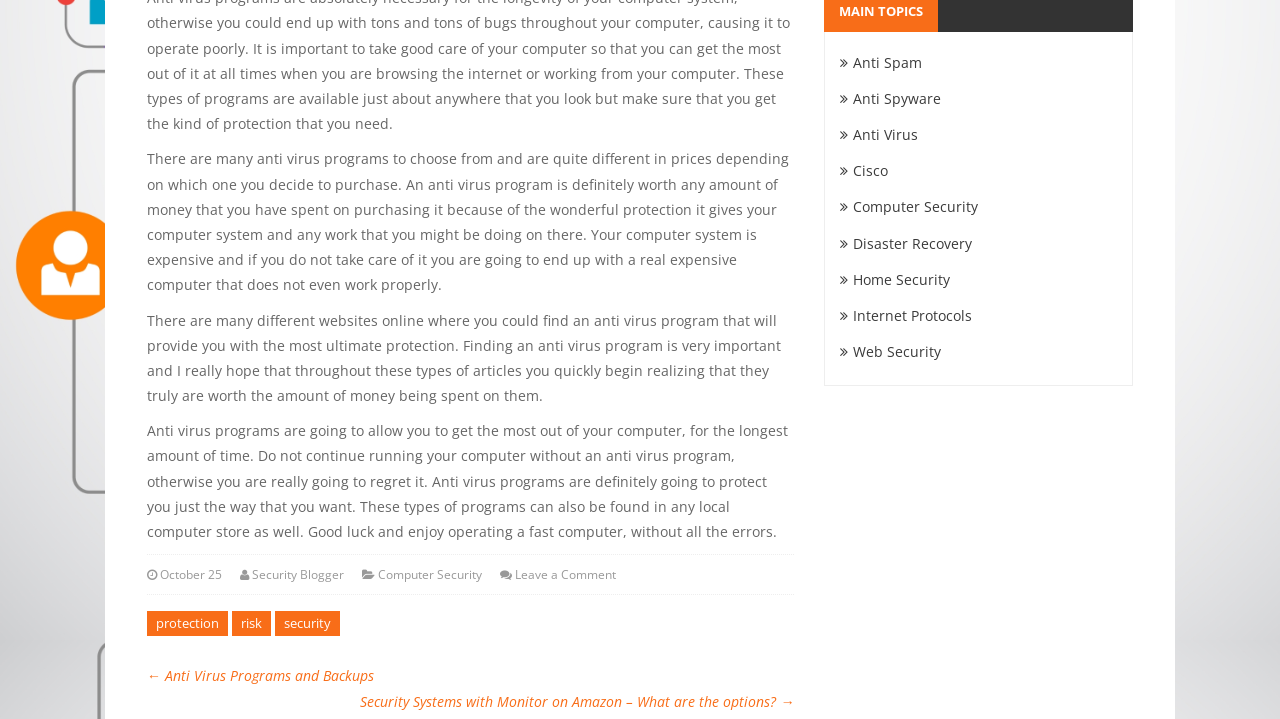Locate the bounding box of the UI element defined by this description: "protection". The coordinates should be given as four float numbers between 0 and 1, formatted as [left, top, right, bottom].

[0.115, 0.85, 0.178, 0.885]